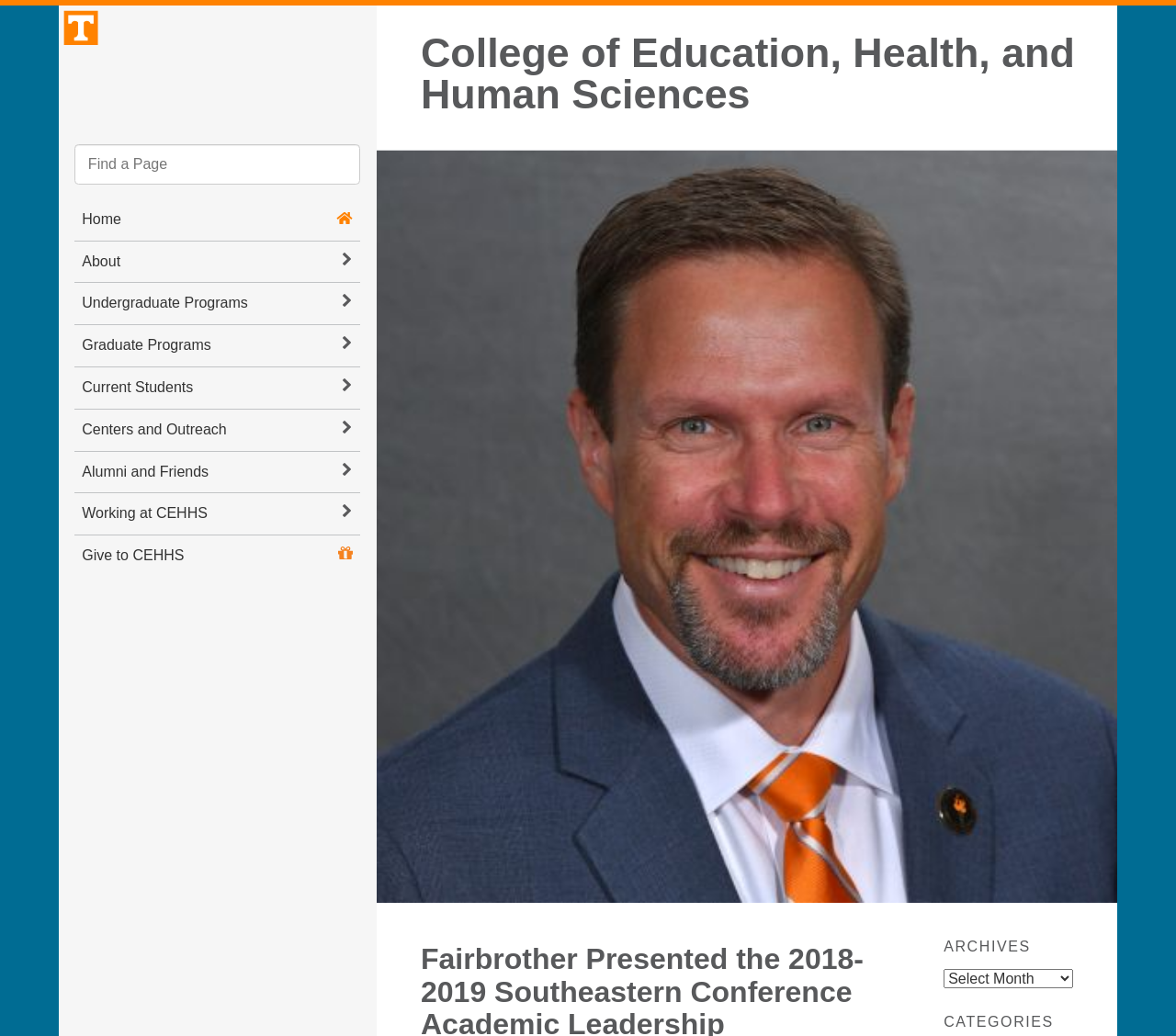Please predict the bounding box coordinates of the element's region where a click is necessary to complete the following instruction: "Learn about undergraduate programs". The coordinates should be represented by four float numbers between 0 and 1, i.e., [left, top, right, bottom].

[0.063, 0.314, 0.306, 0.354]